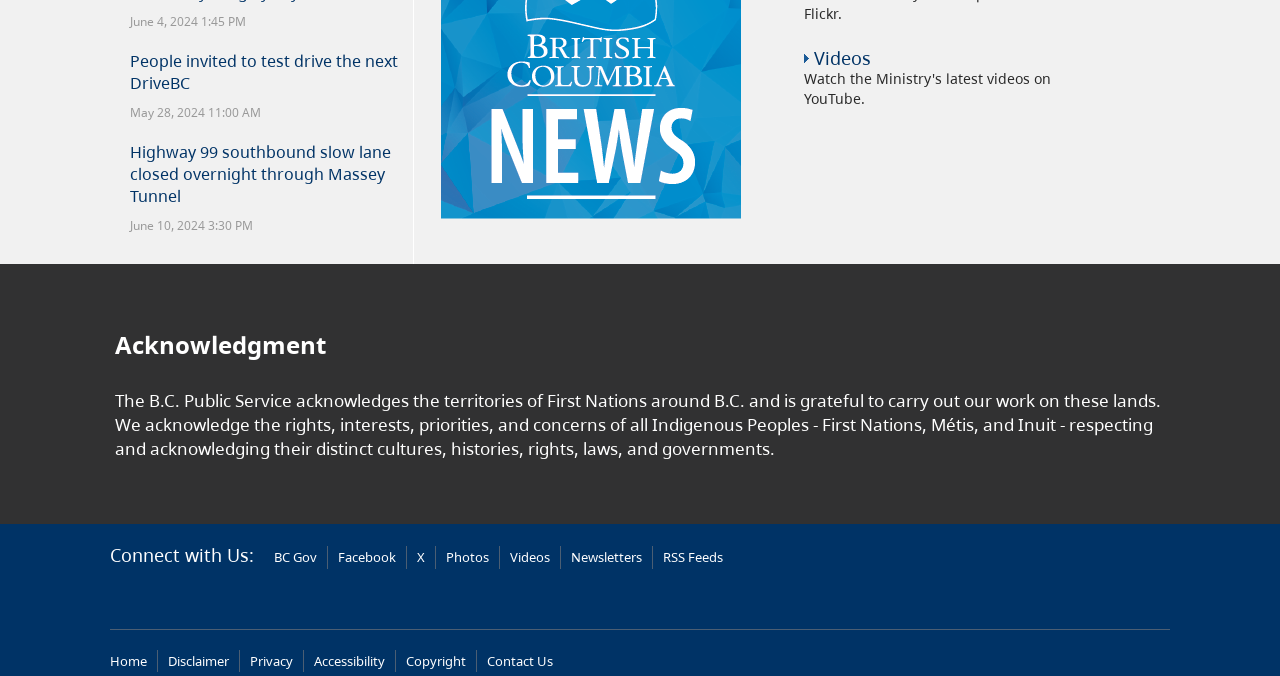Select the bounding box coordinates of the element I need to click to carry out the following instruction: "Click on 'People invited to test drive the next DriveBC'".

[0.102, 0.074, 0.311, 0.139]